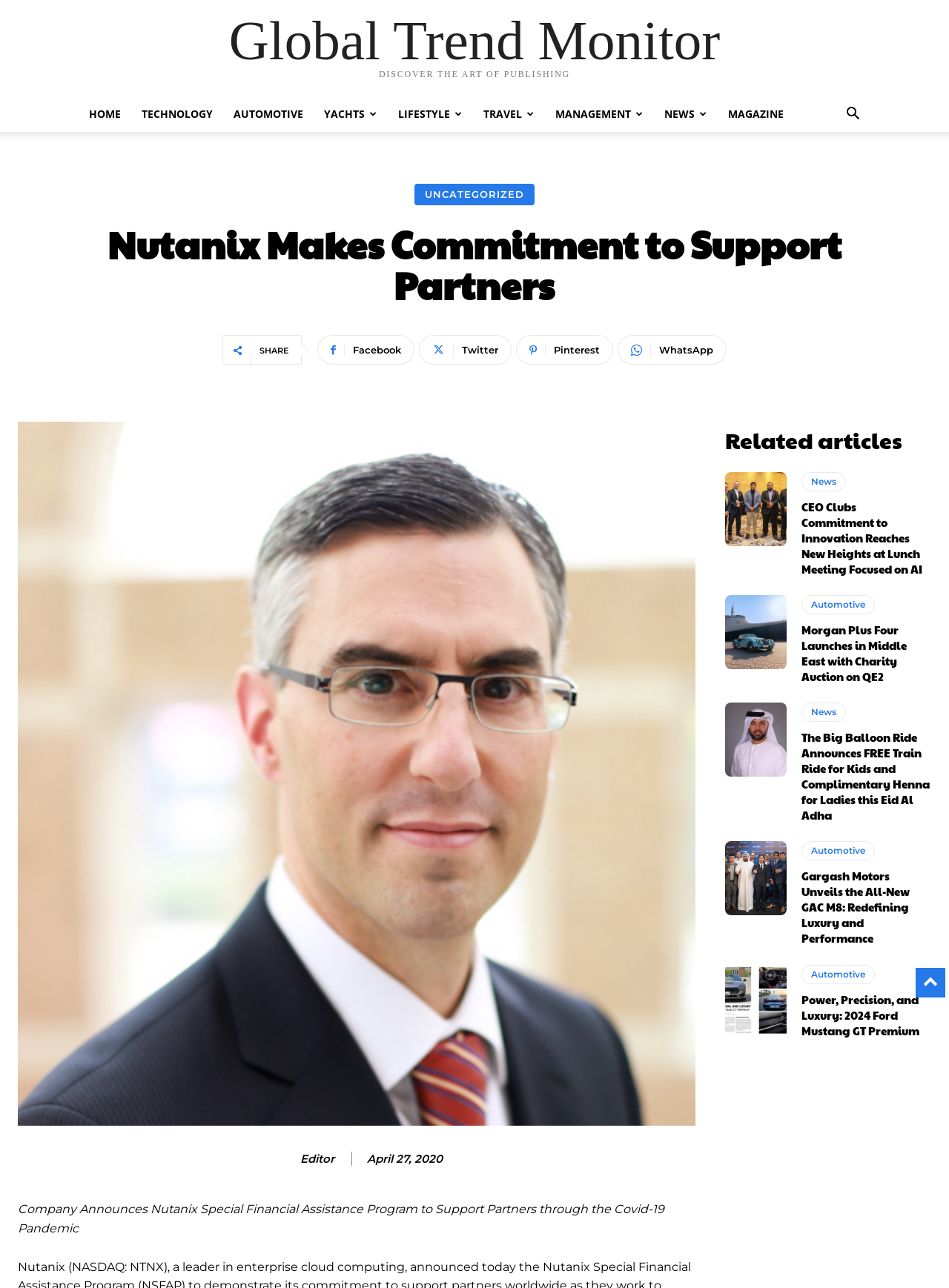Please answer the following question using a single word or phrase: 
What categories are available in the top navigation menu?

HOME, TECHNOLOGY, AUTOMOTIVE, YACHTS, LIFESTYLE, TRAVEL, MANAGEMENT, NEWS, MAGAZINE